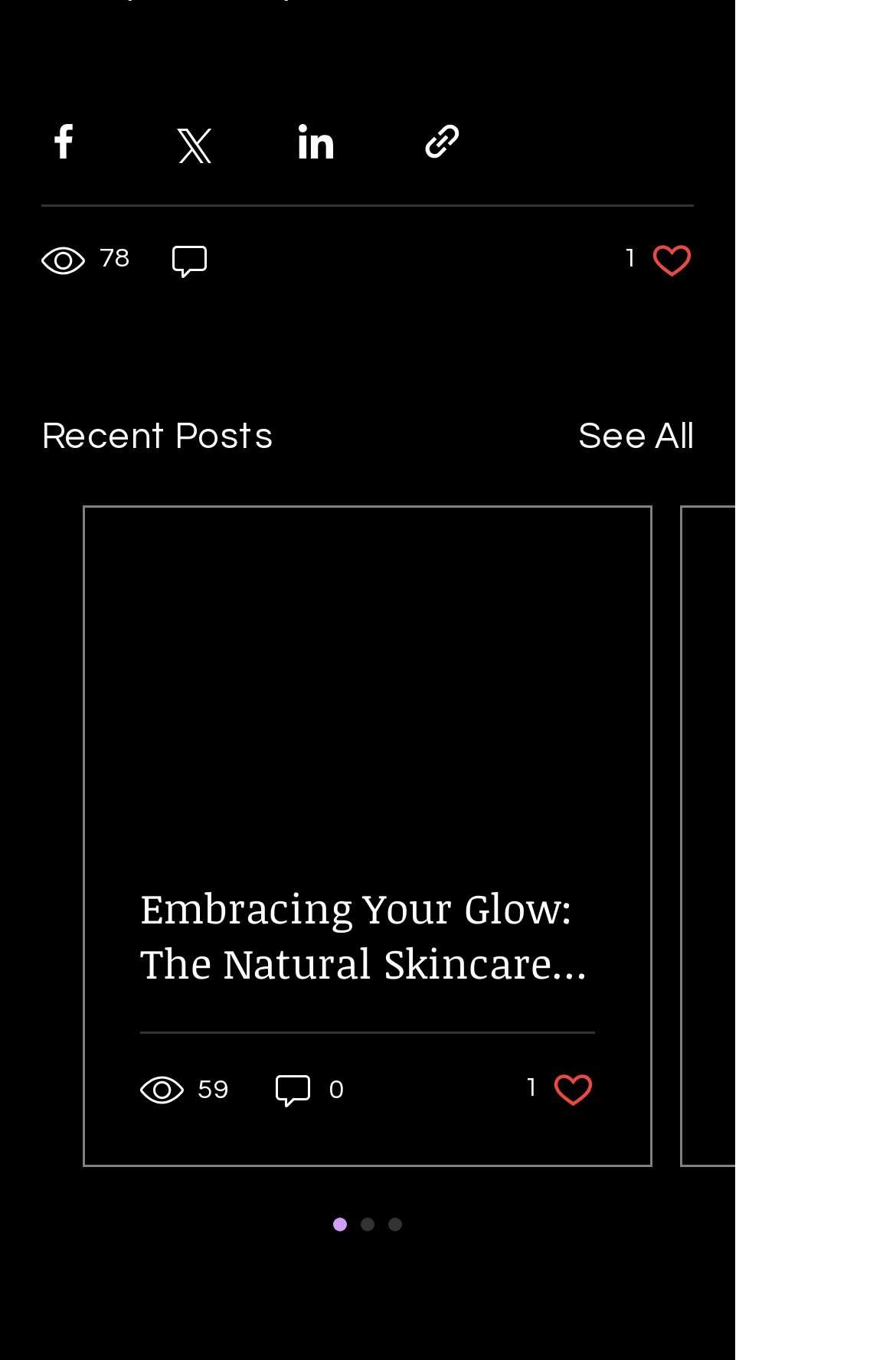Use a single word or phrase to respond to the question:
What is the purpose of the buttons at the top of the page?

Share